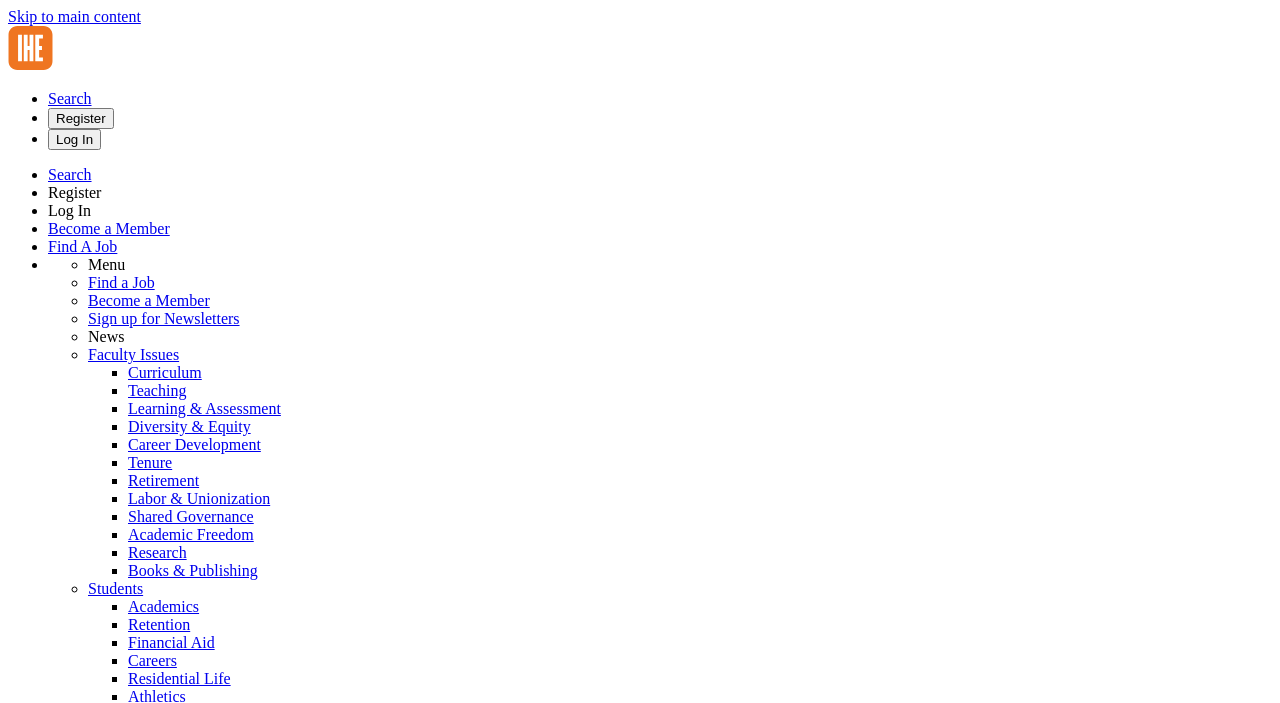Please find and report the bounding box coordinates of the element to click in order to perform the following action: "Log in to the system". The coordinates should be expressed as four float numbers between 0 and 1, in the format [left, top, right, bottom].

[0.038, 0.183, 0.079, 0.213]